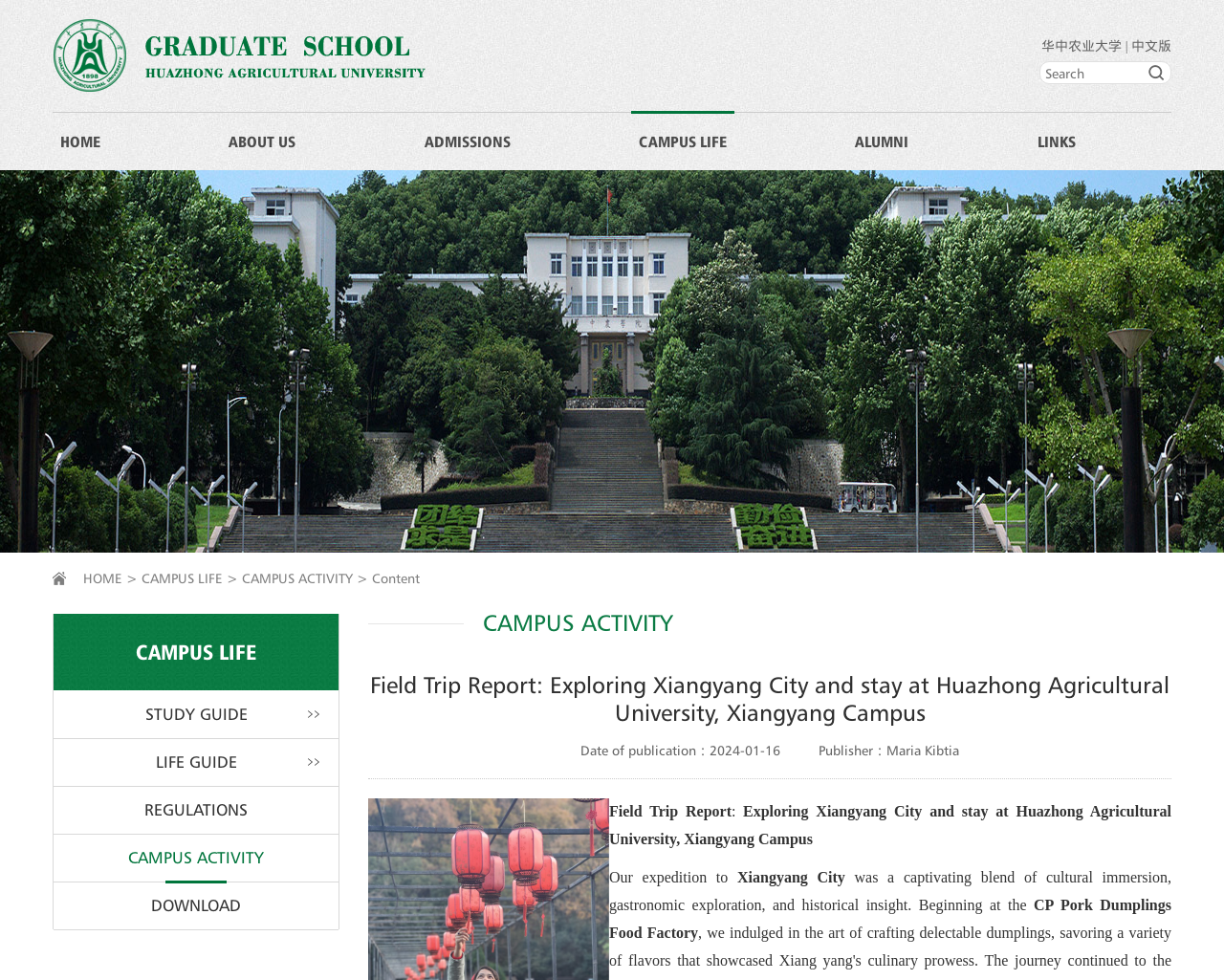Can you determine the bounding box coordinates of the area that needs to be clicked to fulfill the following instruction: "Go to 'Home' page"?

None